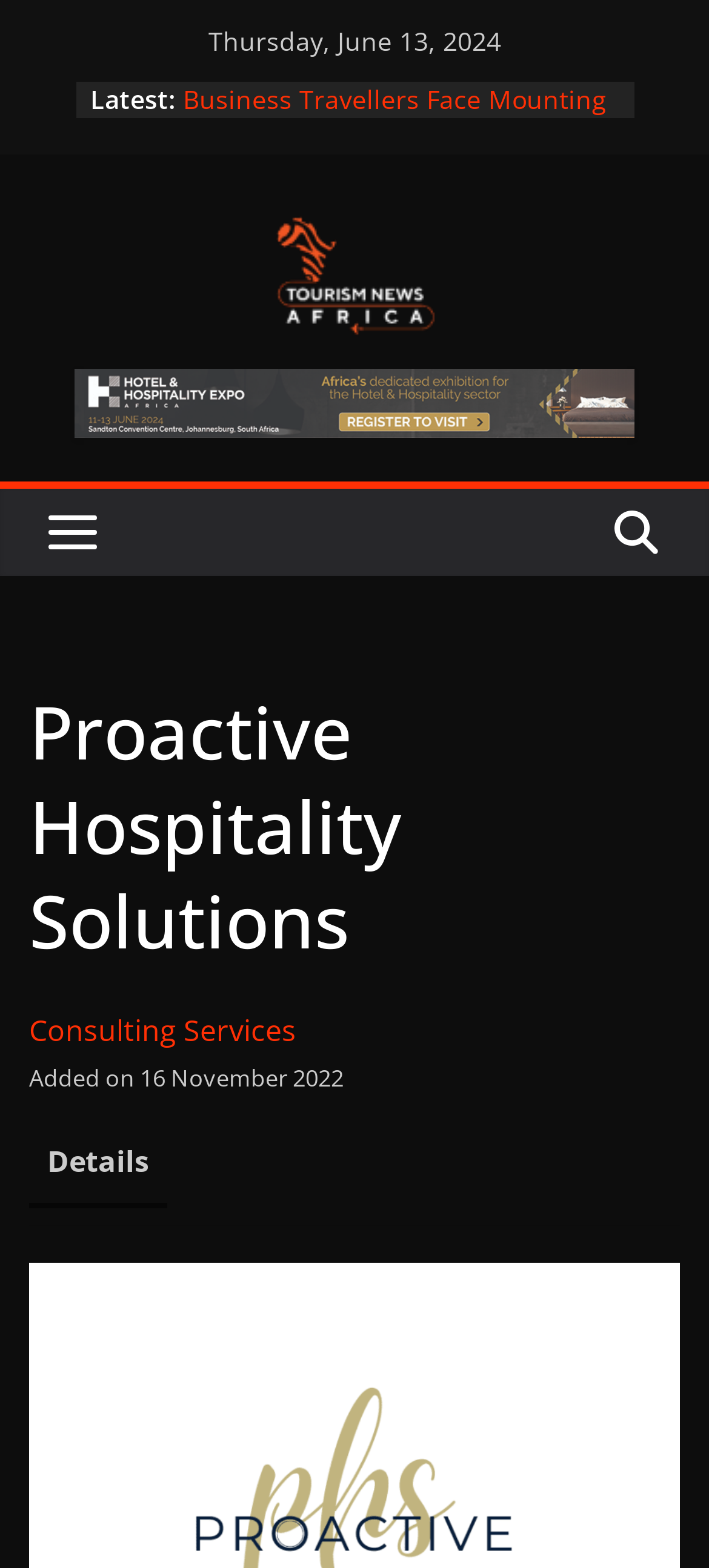Answer in one word or a short phrase: 
When was the article 'Seychelles Tourism Minister advocates for regenerative tourism...' added?

16 November 2022